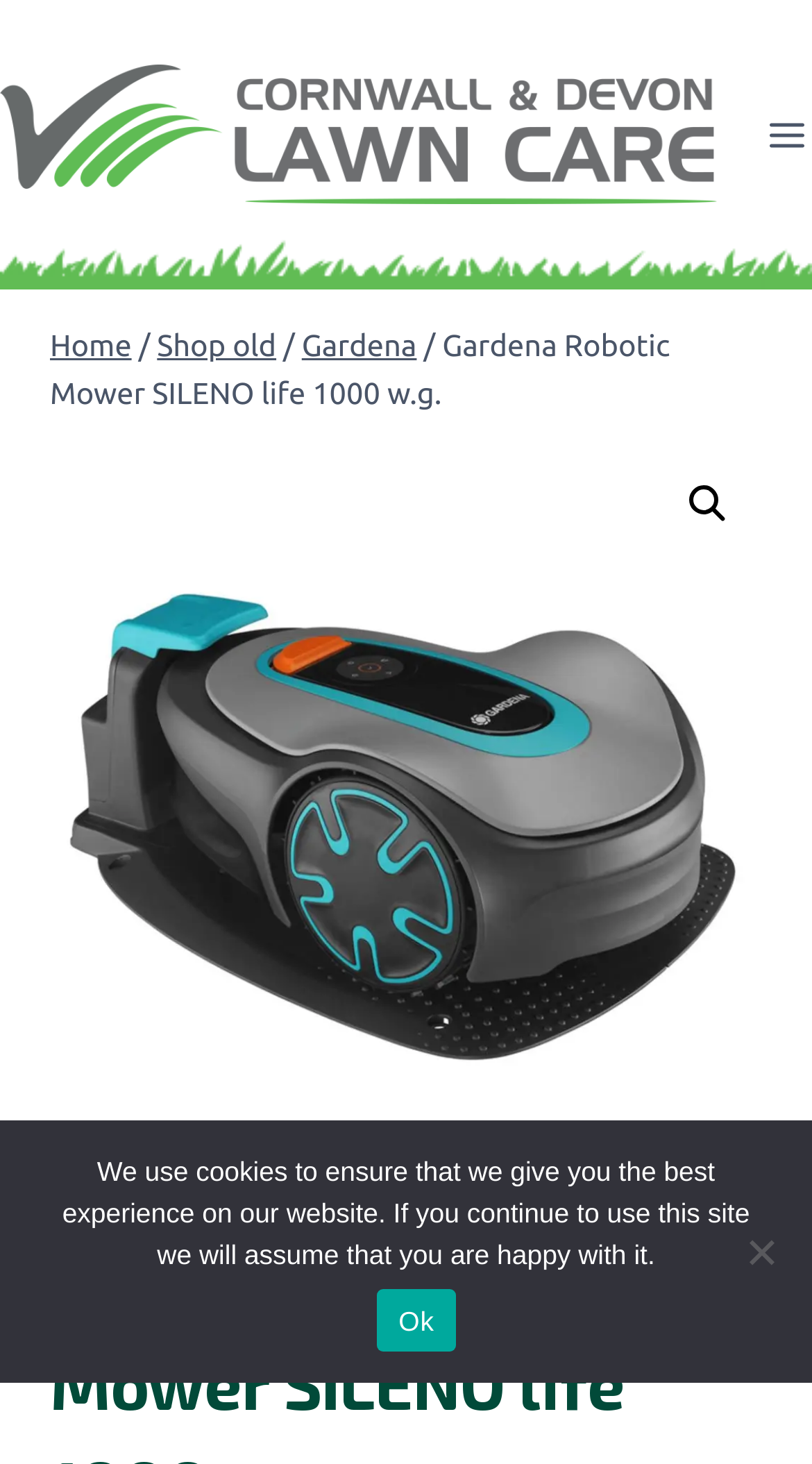Construct a thorough caption encompassing all aspects of the webpage.

The webpage is about Gardena robotic mowers, specifically the SILENO life model designed for medium-sized lawns. At the top left corner, there is a logo of Cornwall and Devon Lawn Care. Below the logo, there is a navigation bar with breadcrumbs, showing the path "Home > Shop old > Gardena > Gardena Robotic Mower SILENO life 1000 w.g.". 

To the right of the navigation bar, there is a search icon represented by a magnifying glass. Below the navigation bar, there is a prominent link to a product page, featuring the GARDENA Robotic Lawnmower SILENO minimo 500 m², which is ideal for small lawns. This link is accompanied by an image of the product.

At the bottom of the page, there is a cookie notice dialog box, which informs users that the website uses cookies to ensure the best experience. The dialog box provides an "Ok" button to accept the cookies and a "No" button to decline.